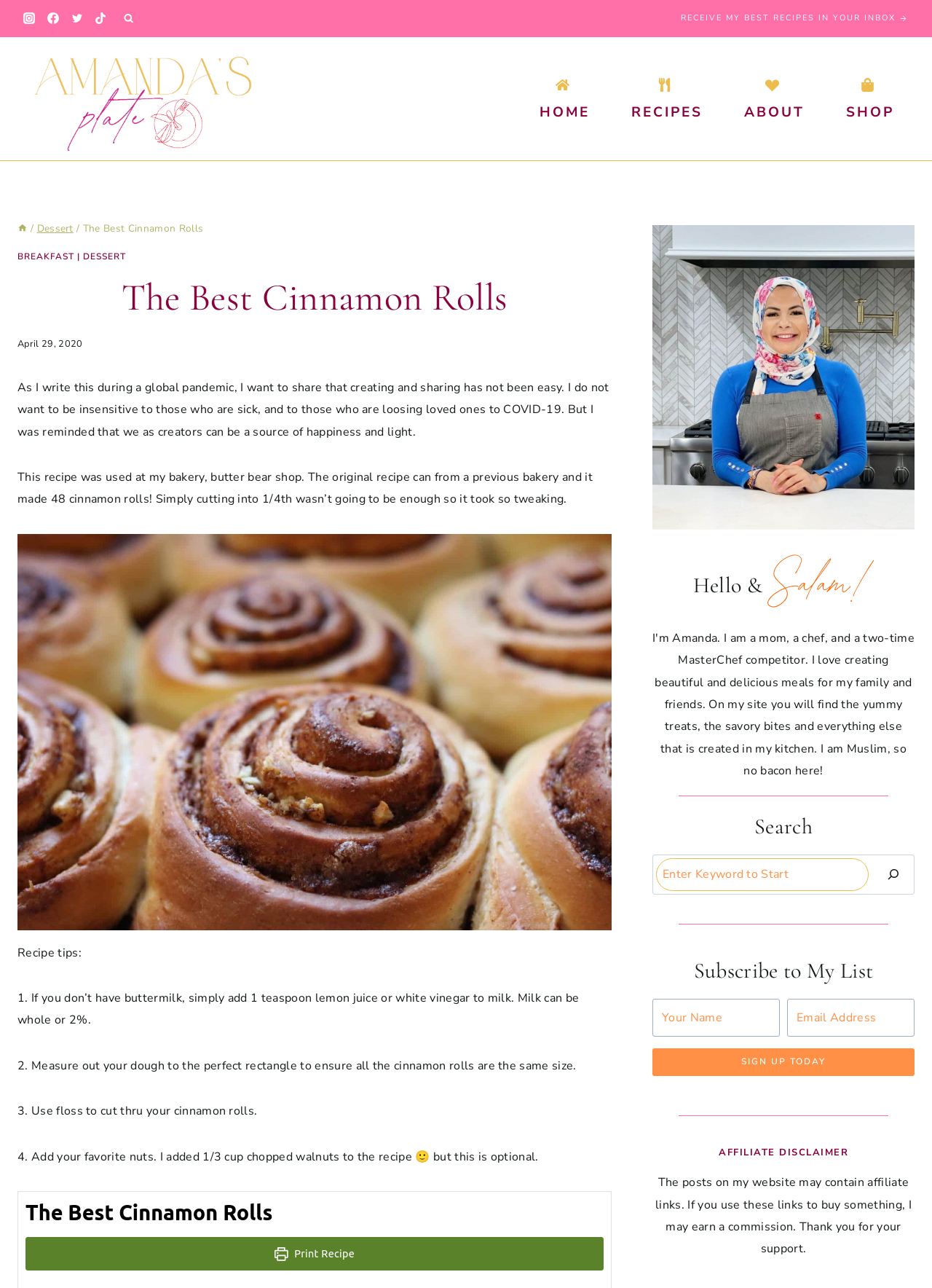Generate a detailed explanation of the webpage's features and information.

This webpage is about Amanda's Plate, a food blog that shares recipes and cooking experiences. At the top left corner, there are four social media links: Instagram, Facebook, Twitter, and TikTok, each with its corresponding icon. Next to them is a search button. 

On the top right side, there is a complementary section that takes up about a quarter of the screen width. It contains a button to receive the best recipes via email, accompanied by a small icon.

Below the social media links, there is a navigation menu with five links: HOME, RECIPES, ABOUT, SHOP, and a logo of Amanda's Plate. Each link has a small icon next to it.

The main content of the webpage is a blog post titled "The Best Cinnamon Rolls." It starts with a heading and a time stamp indicating when the post was published. The post begins with a personal message from the author, expressing her concerns about the global pandemic and her desire to share happiness and light through her creations.

The post then shares the story behind the recipe, which was originally used at the author's bakery. The recipe has been tweaked to make a smaller batch of 12 cinnamon rolls. There are four recipe tips provided, including using buttermilk or a substitute, measuring the dough to ensure uniform rolls, using floss to cut the rolls, and adding nuts as an optional ingredient.

Below the recipe tips, there is a figure, likely an image of the cinnamon rolls. The post concludes with a heading "The Best Cinnamon Rolls" and a link to print the recipe.

On the right side of the screen, there is a sidebar that takes up about a quarter of the screen width. It contains several sections, including a heading "Hello & Salam!", a search bar, a section to subscribe to the author's list, an affiliate disclaimer, and a button to scroll to the top of the page.